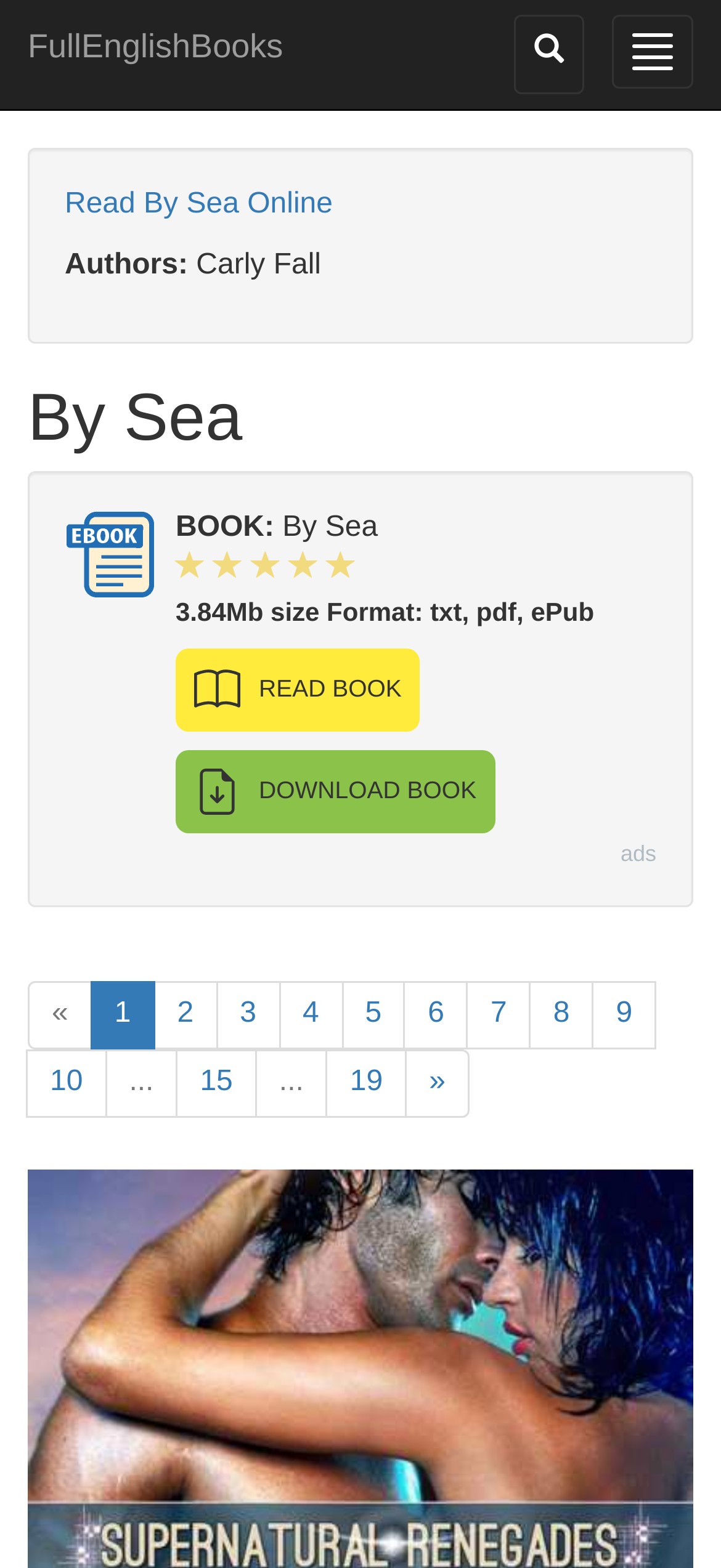Please specify the bounding box coordinates in the format (top-left x, top-left y, bottom-right x, bottom-right y), with values ranging from 0 to 1. Identify the bounding box for the UI component described as follows: 4

[0.386, 0.625, 0.476, 0.669]